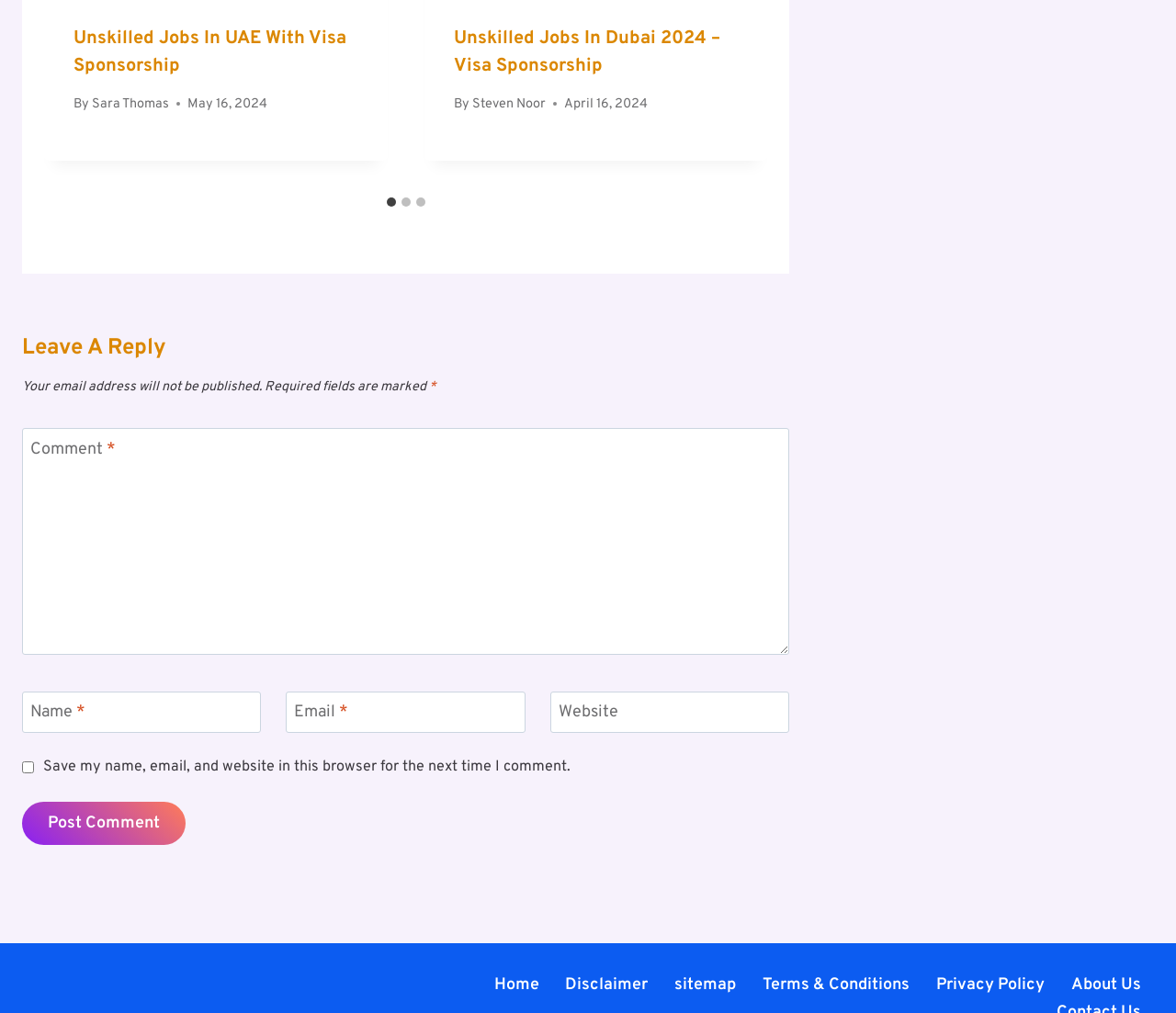Please determine the bounding box coordinates of the clickable area required to carry out the following instruction: "Click on the 'Unskilled Jobs In UAE With Visa Sponsorship' link". The coordinates must be four float numbers between 0 and 1, represented as [left, top, right, bottom].

[0.062, 0.026, 0.295, 0.077]